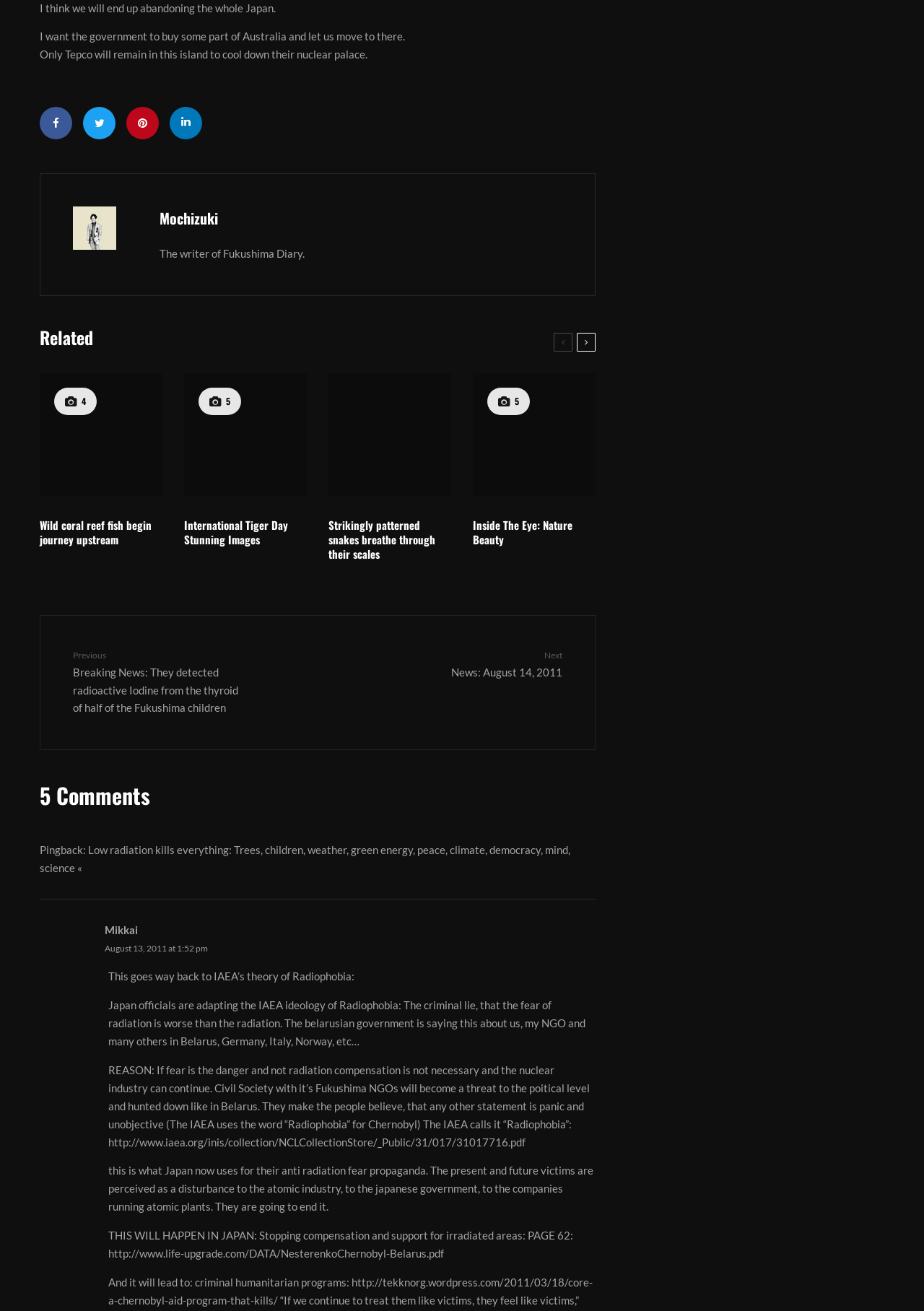Determine the bounding box coordinates of the region I should click to achieve the following instruction: "Visit Mochizuki's homepage". Ensure the bounding box coordinates are four float numbers between 0 and 1, i.e., [left, top, right, bottom].

[0.079, 0.182, 0.126, 0.192]